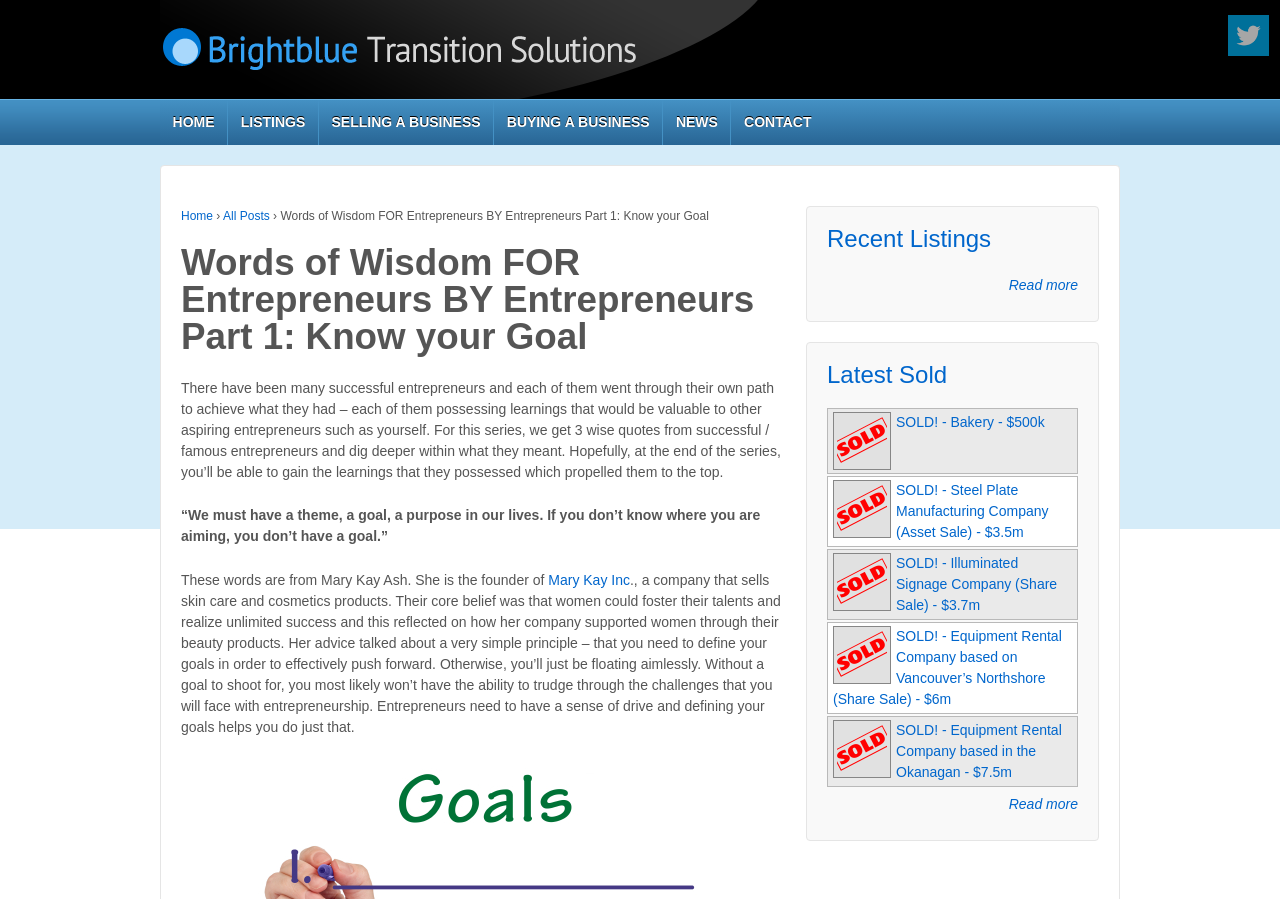Locate the coordinates of the bounding box for the clickable region that fulfills this instruction: "Check the 'Twitter Icon'".

[0.959, 0.017, 0.991, 0.062]